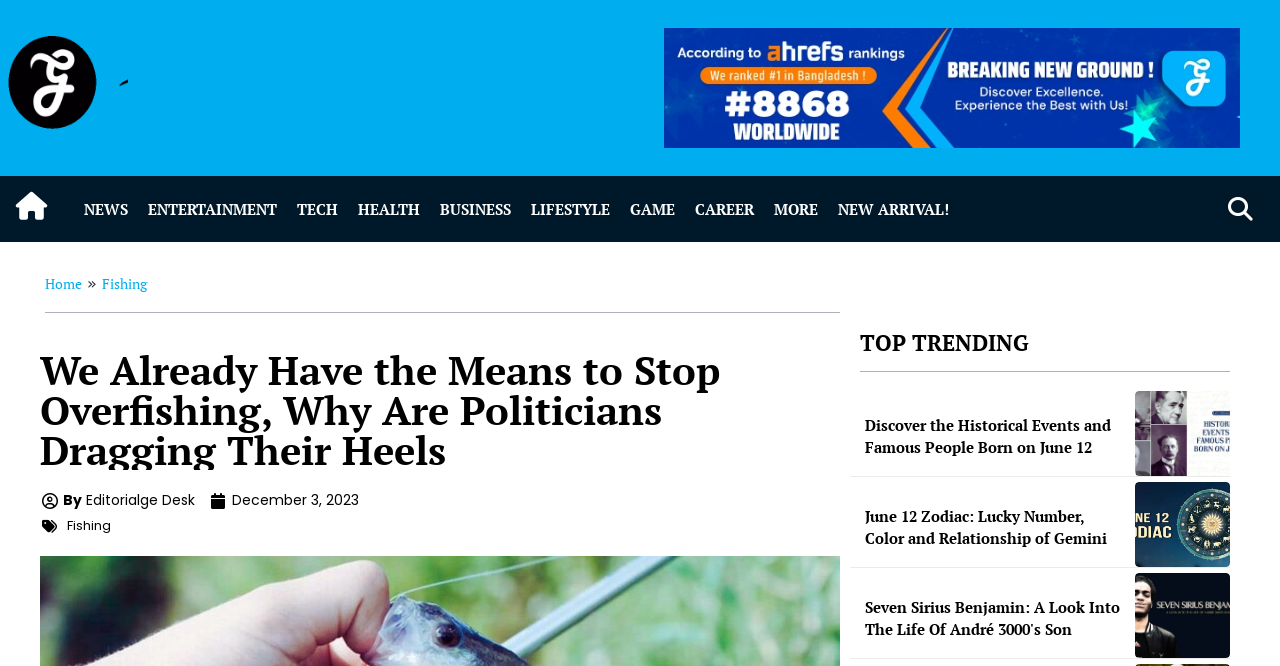Locate the bounding box coordinates of the element that should be clicked to execute the following instruction: "Read the news".

[0.058, 0.279, 0.108, 0.348]